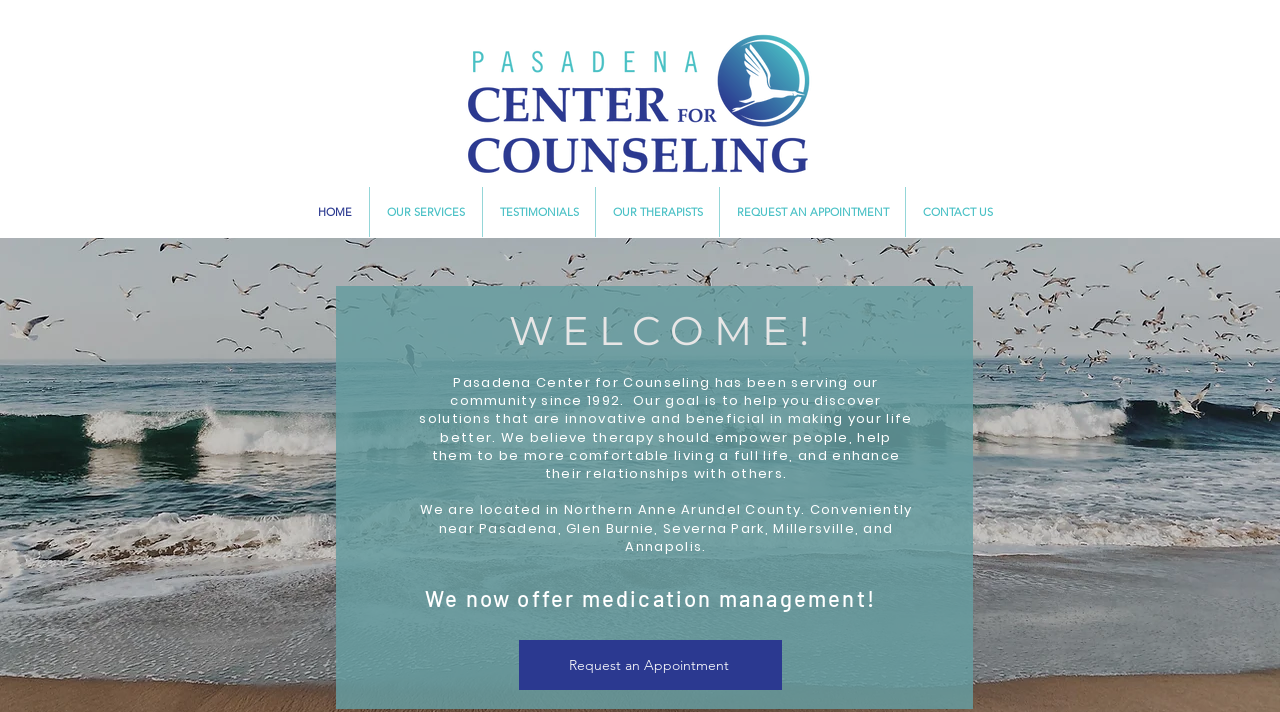Please provide a short answer using a single word or phrase for the question:
Where is the center located?

Northern Anne Arundel County